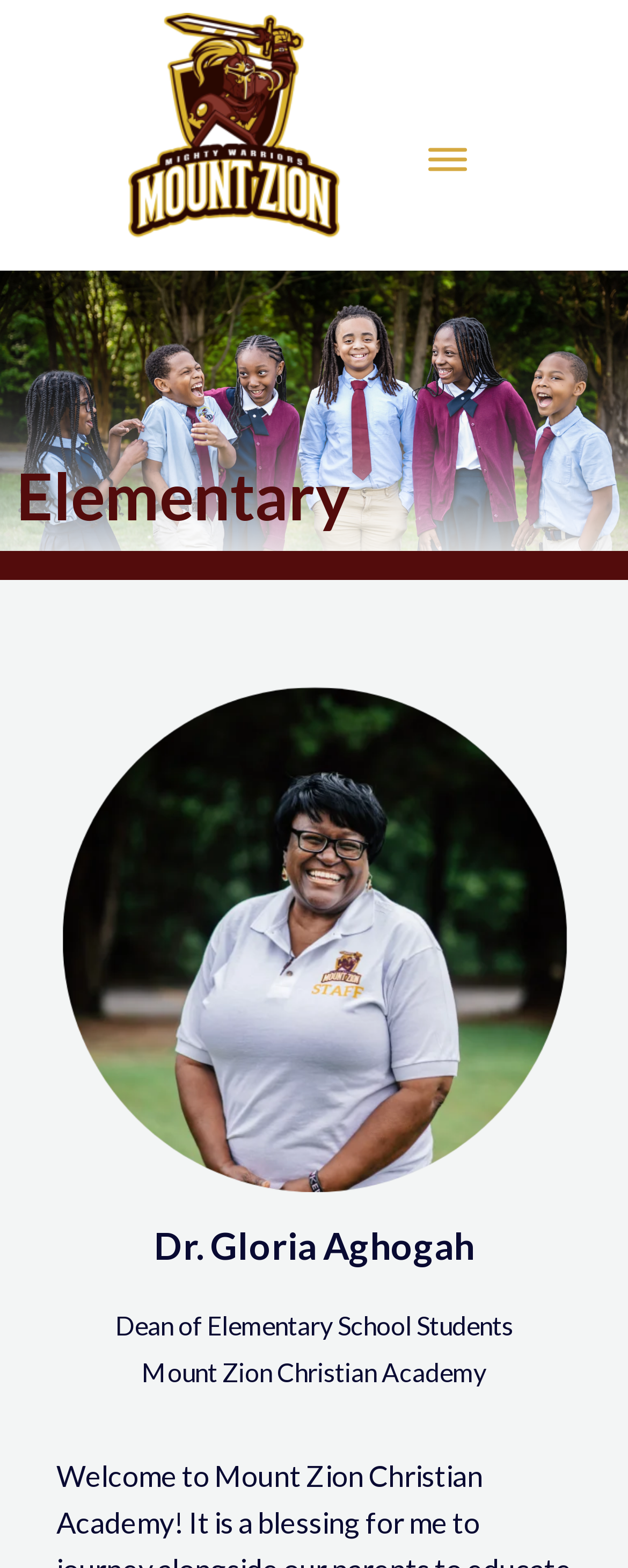Provide a one-word or brief phrase answer to the question:
What is the purpose of the button?

Toggle Menu